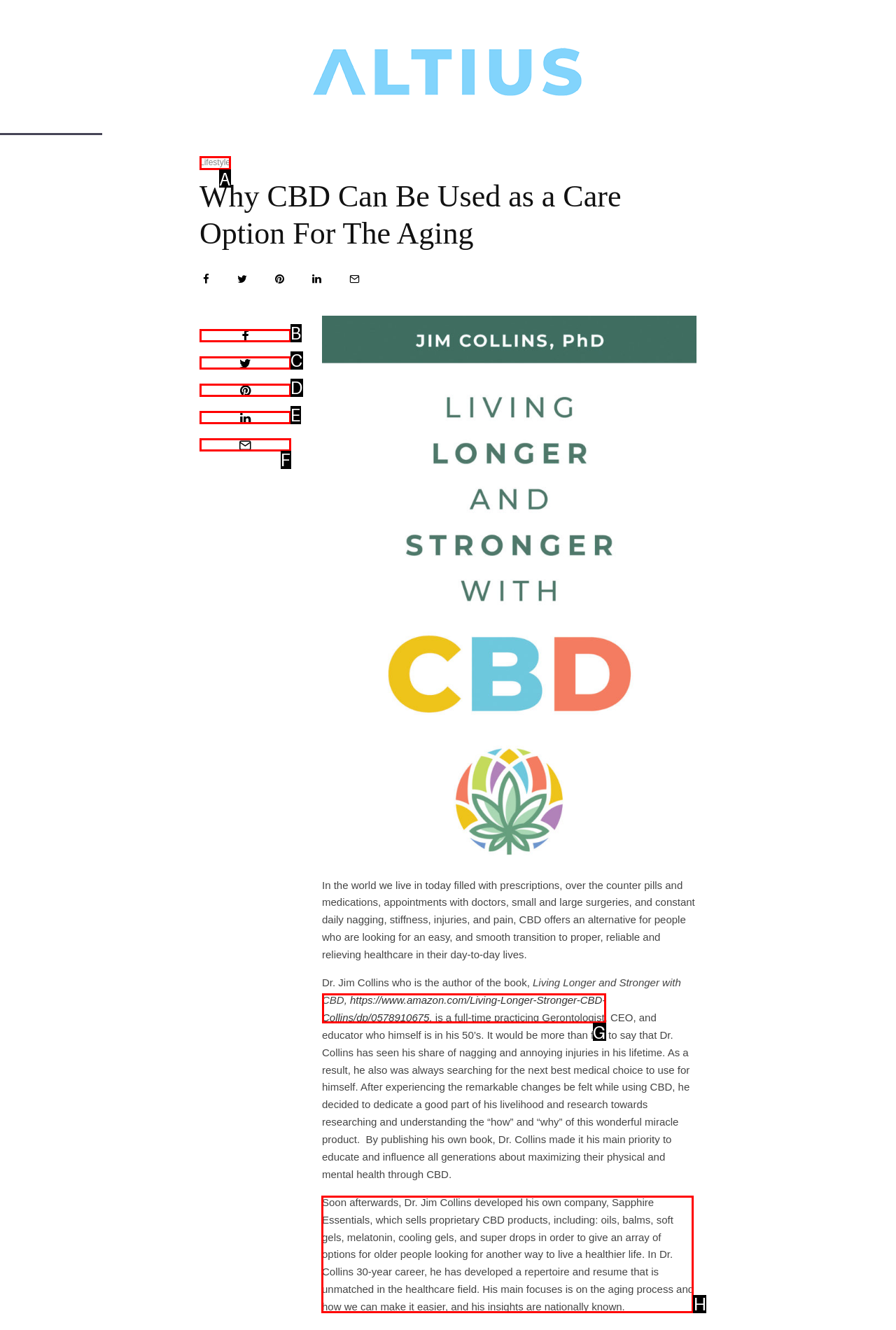Which lettered option should be clicked to perform the following task: Learn about Sapphire Essentials' CBD products
Respond with the letter of the appropriate option.

H